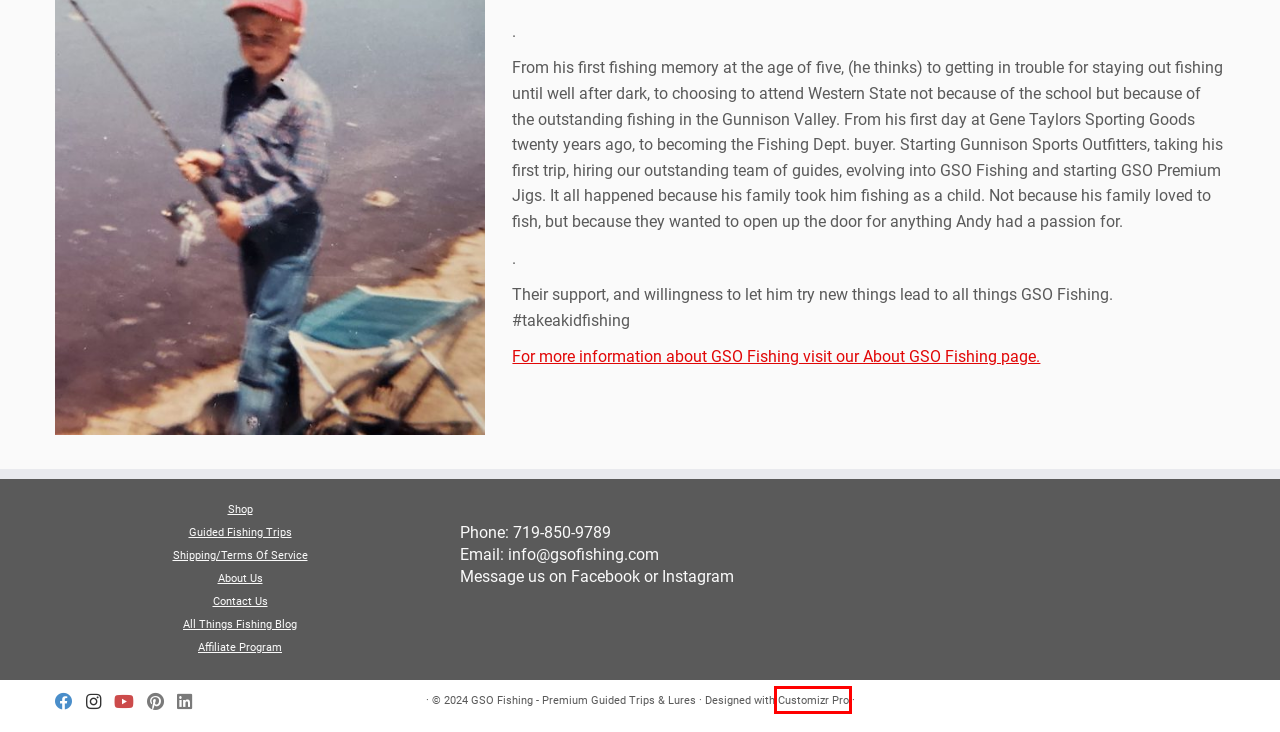You are provided with a screenshot of a webpage containing a red rectangle bounding box. Identify the webpage description that best matches the new webpage after the element in the bounding box is clicked. Here are the potential descriptions:
A. Customizr Pro theme trusted by 100K+users | Press Customizr
B. GSO Fishing - Premium Guided Trips & Lures - GSO Fishing Archives
C. GSO Fishing - Premium Guided Trips & Lures - Cart -
D. Shop - GSO Fishing - Premium Guided Trips & Lures
E. Blue Mesa Ice Fishing - GSO Fishing
F. GSO Fishing - Premium Guided Trips & Lures - Shipping / Policies -
G. Gunnison Sports Outfitters - Contact Our Guides - Gunnison, CO
H. GSO Fishing Affiliate Program

A